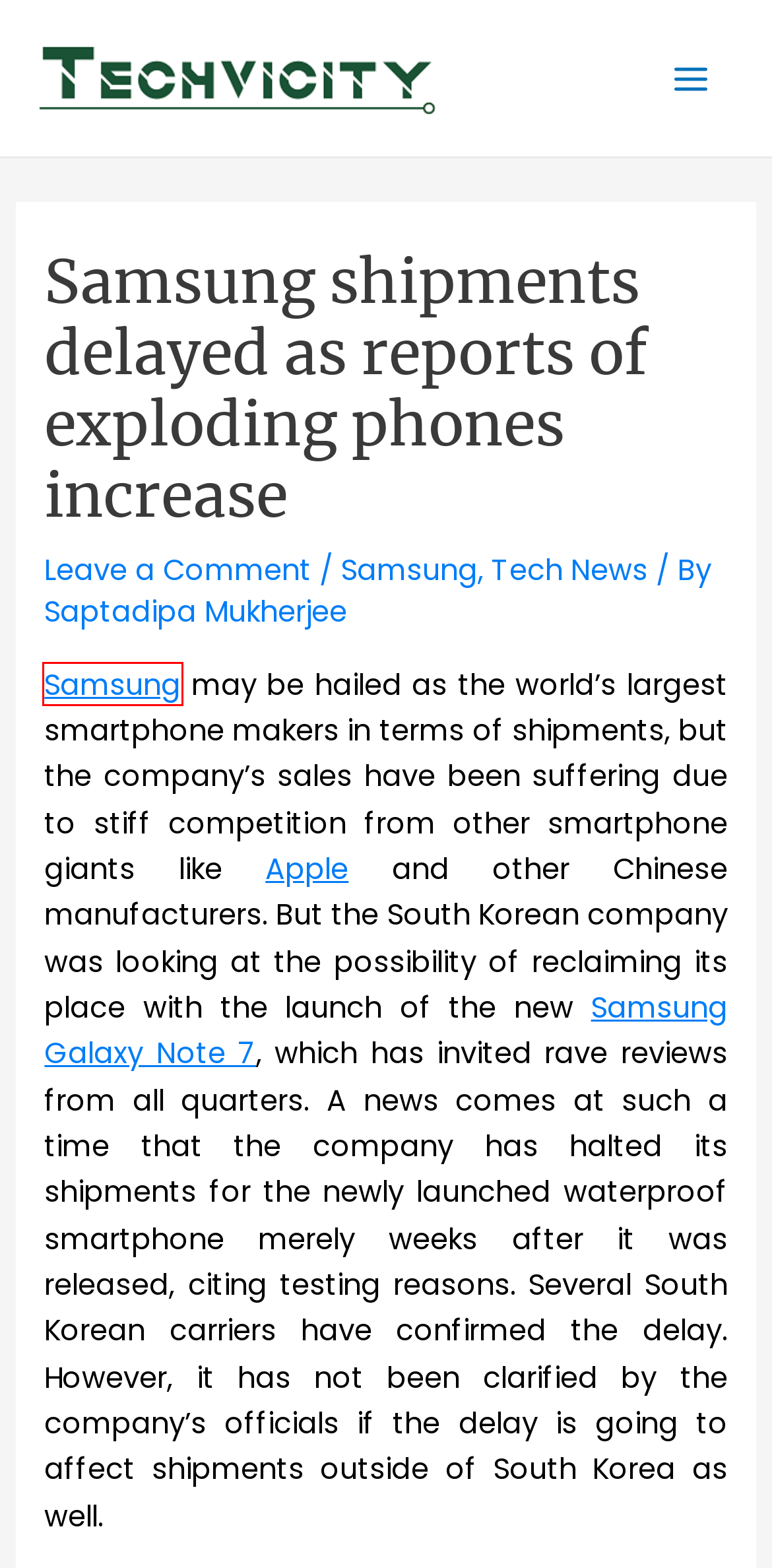You are provided with a screenshot of a webpage containing a red rectangle bounding box. Identify the webpage description that best matches the new webpage after the element in the bounding box is clicked. Here are the potential descriptions:
A. Top List Archives - Techvicity- Your Technology News Hub
B. Uncategorized Archives - Techvicity- Your Technology News Hub
C. Samsung Archives - Techvicity- Your Technology News Hub
D. Lenovo Archives - Techvicity- Your Technology News Hub
E. Tech News Archives - Techvicity- Your Technology News Hub
F. Lenovo A6600 Launched in the Budget Segment at Rs 6,999
G. Apple Archives - Techvicity- Your Technology News Hub
H. Techvicity- Your Technology News Hub -

C